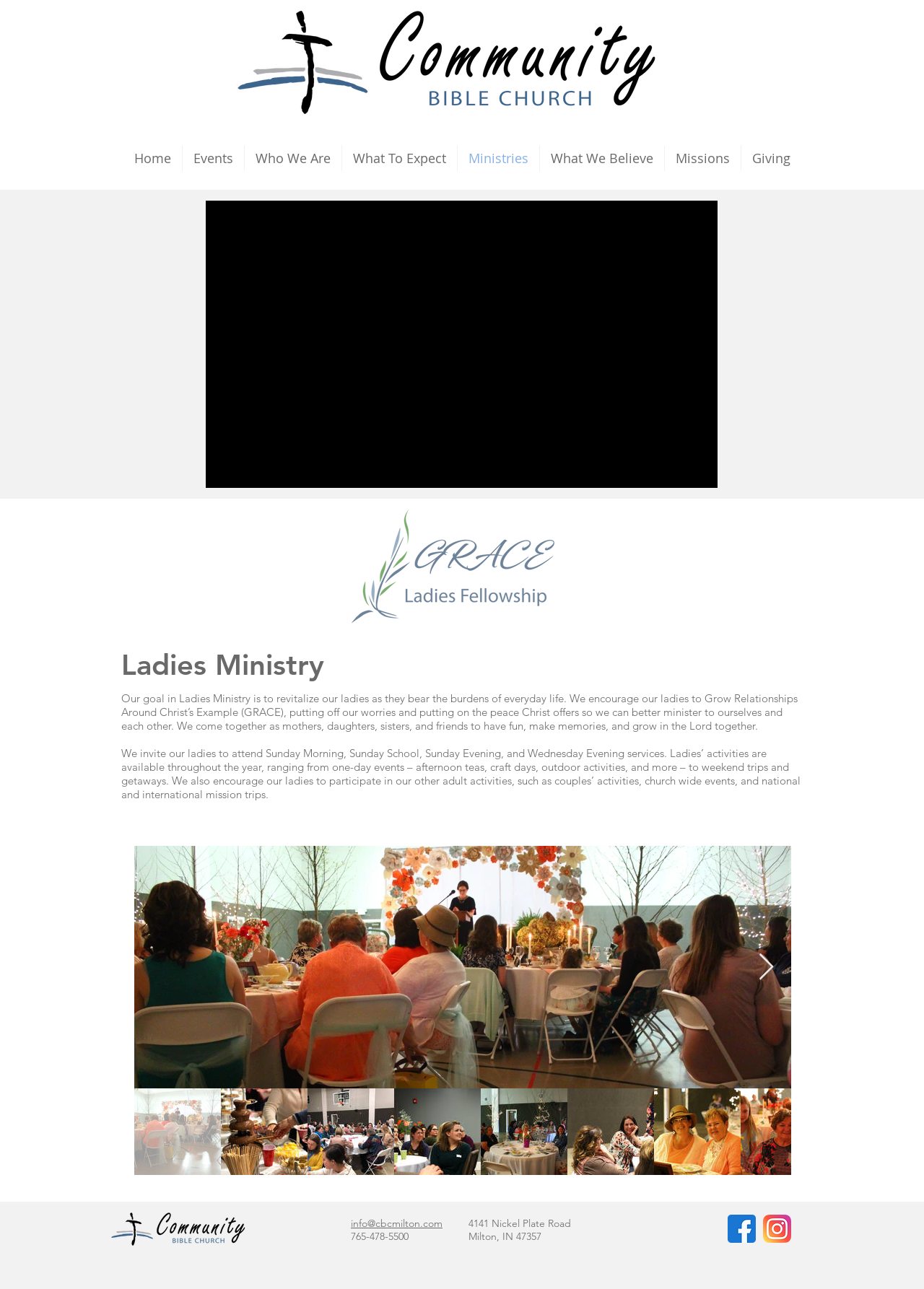What is the location of the church?
Could you answer the question in a detailed manner, providing as much information as possible?

The location of the church is provided at the bottom of the webpage, where it is mentioned that the church is located at '4141 Nickel Plate Road Milton, IN 47357'.